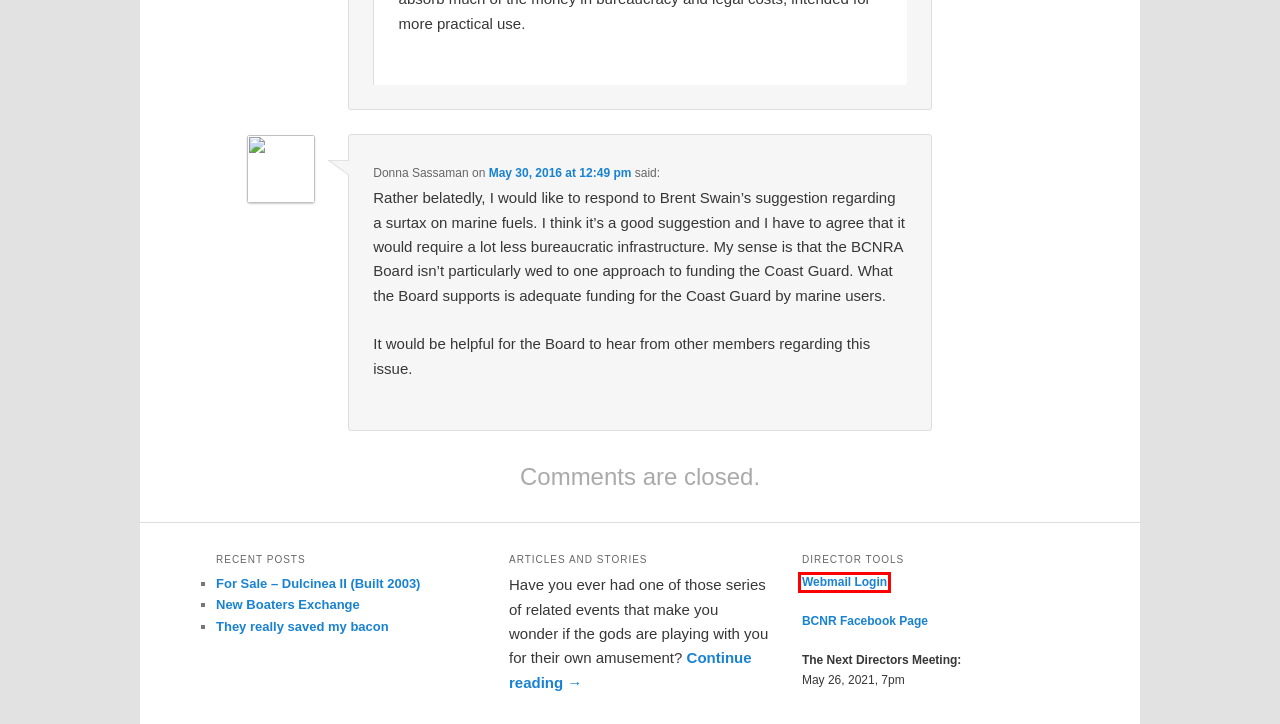You have a screenshot of a webpage with a red rectangle bounding box around a UI element. Choose the best description that matches the new page after clicking the element within the bounding box. The candidate descriptions are:
A. Who’s the best party for marine residents? | BCNR
B. Anchoring Karma? | BCNR
C. They really saved my bacon | BCNR
D. SquirrelMail - Login
E. New Boaters Exchange | BCNR
F. Life Afloat | BCNR
G. BCNR | British Columbia Nautical Residents Association
H. For Sale – Dulcinea II (Built 2003) | BCNR

D